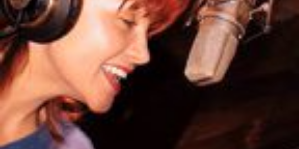Generate a detailed caption that describes the image.

The image showcases a woman with vibrant red hair, smiling as she passionately sings into a microphone. She wears large headphones that envelop her ears, indicating her deep immersion in the music-making process. The background suggests a recording studio environment, with soft lighting that enhances the warmth of her expression and the setting. This scene beautifully captures the joy and dedication of a musician, likely evoking a sense of connection to music and performance. The image reflects not only her enthusiasm for singing but also the artistry involved in creating music, resonating with themes of passion and creativity.